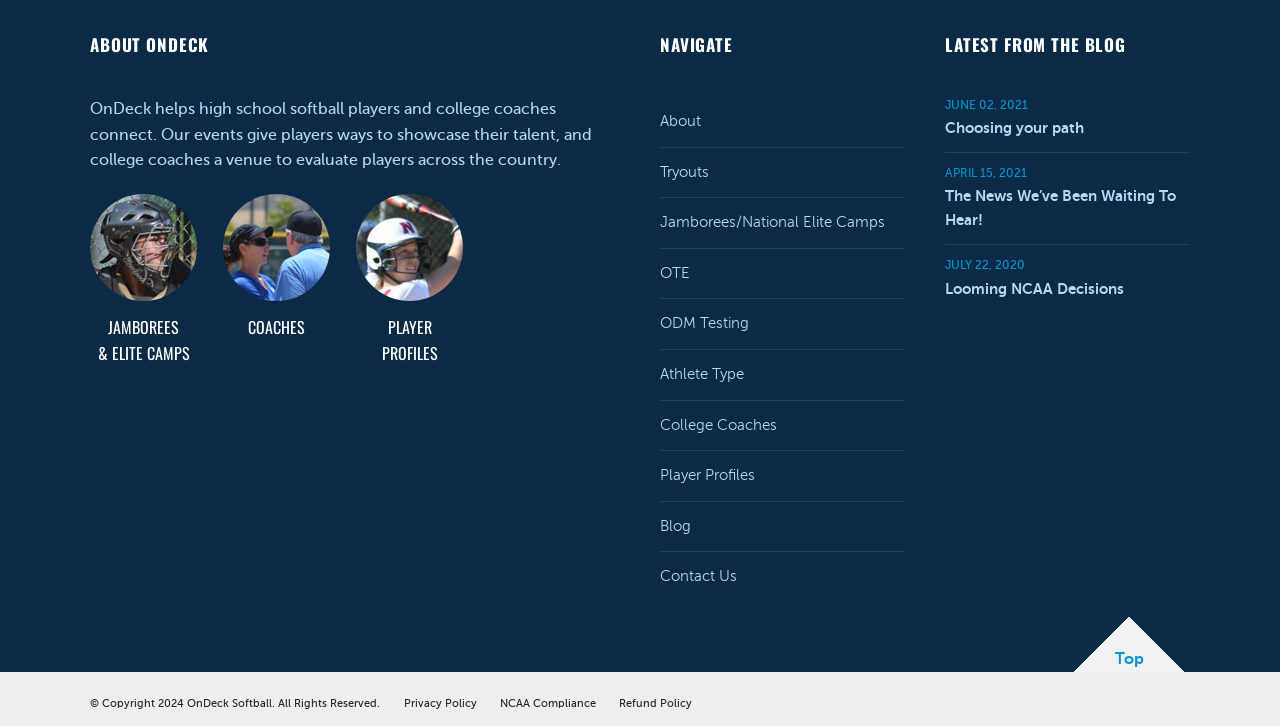Provide the bounding box coordinates of the HTML element this sentence describes: "Jamborees/National Elite Camps". The bounding box coordinates consist of four float numbers between 0 and 1, i.e., [left, top, right, bottom].

[0.516, 0.295, 0.691, 0.317]